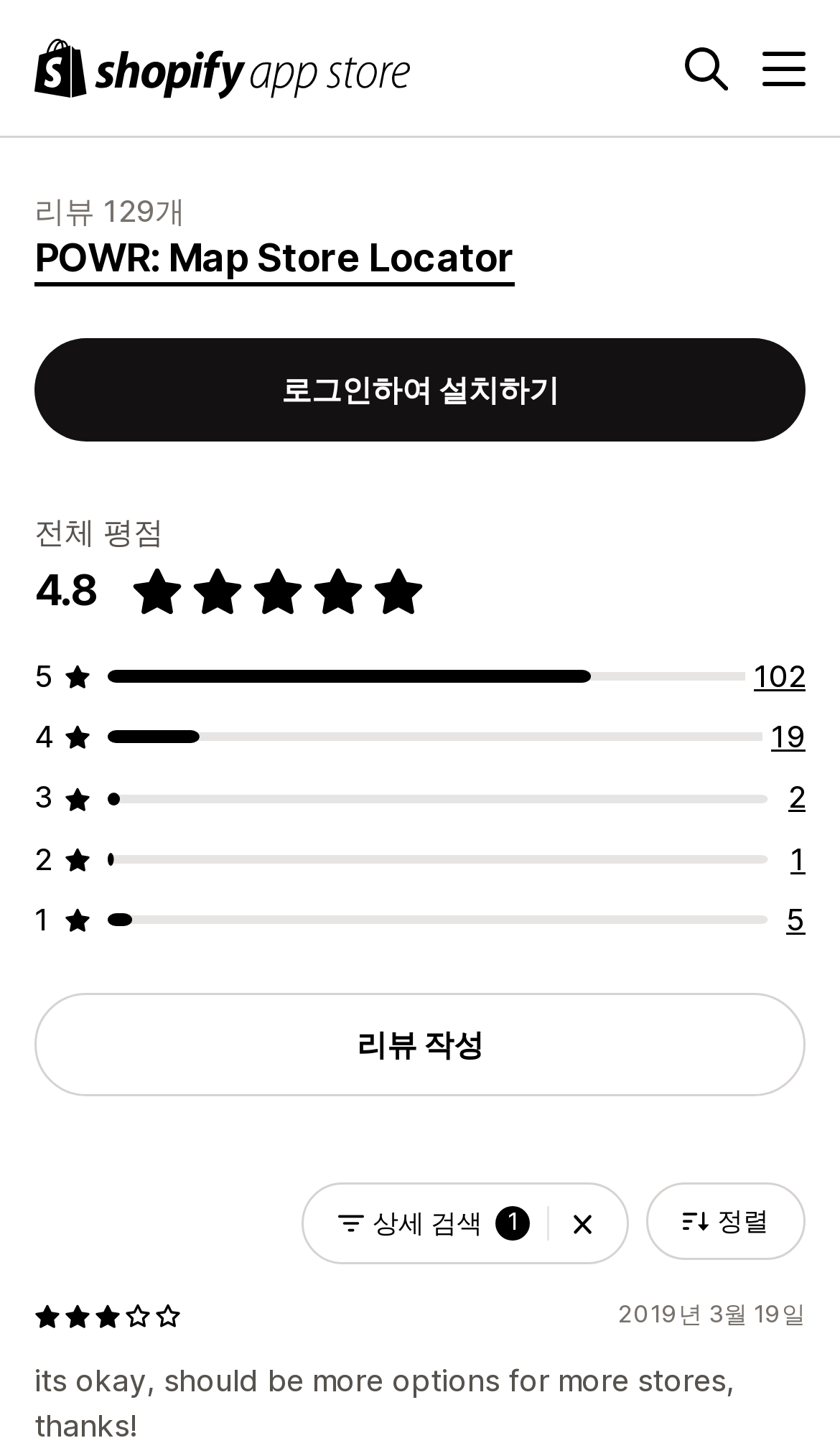Identify the bounding box coordinates of the clickable region required to complete the instruction: "Write a review". The coordinates should be given as four float numbers within the range of 0 and 1, i.e., [left, top, right, bottom].

[0.041, 0.691, 0.959, 0.763]